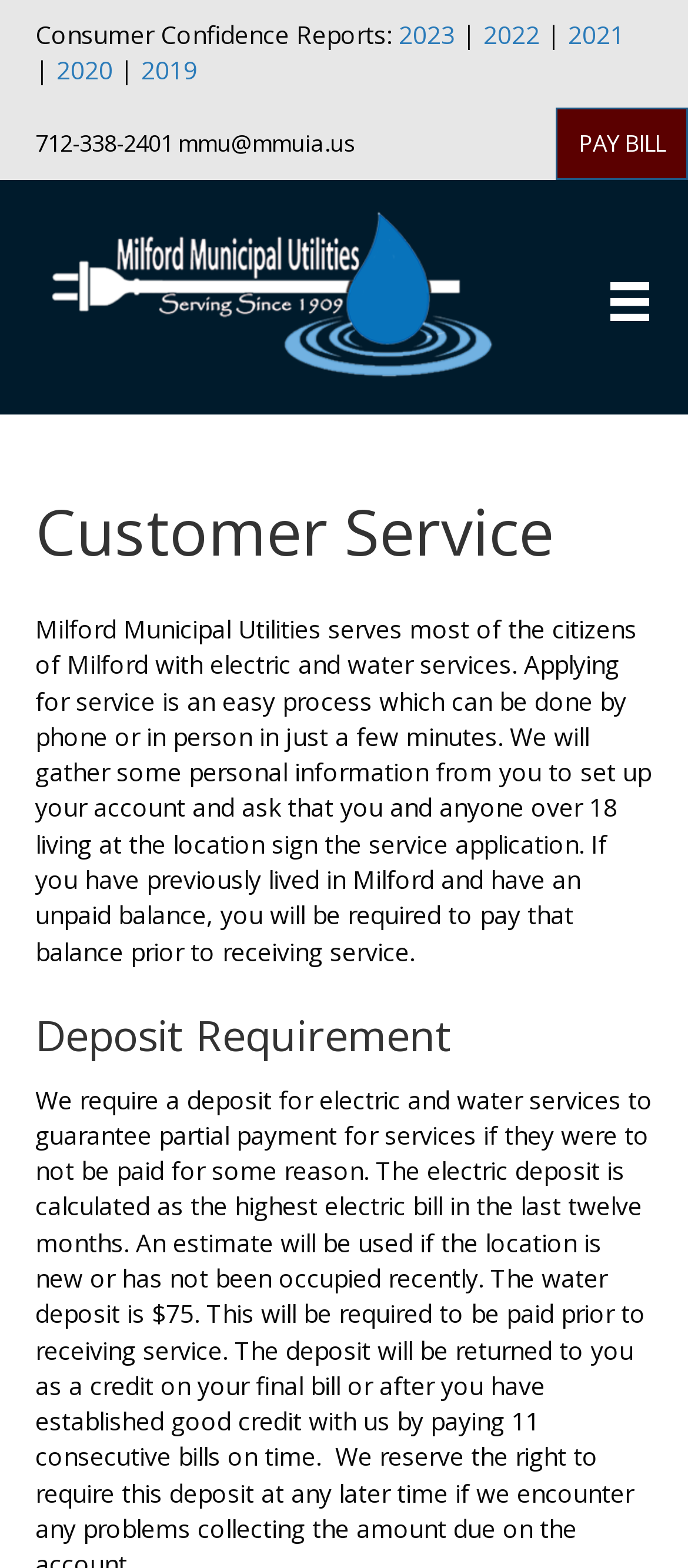Identify the bounding box of the HTML element described as: "712-338-2401".

[0.051, 0.081, 0.251, 0.101]